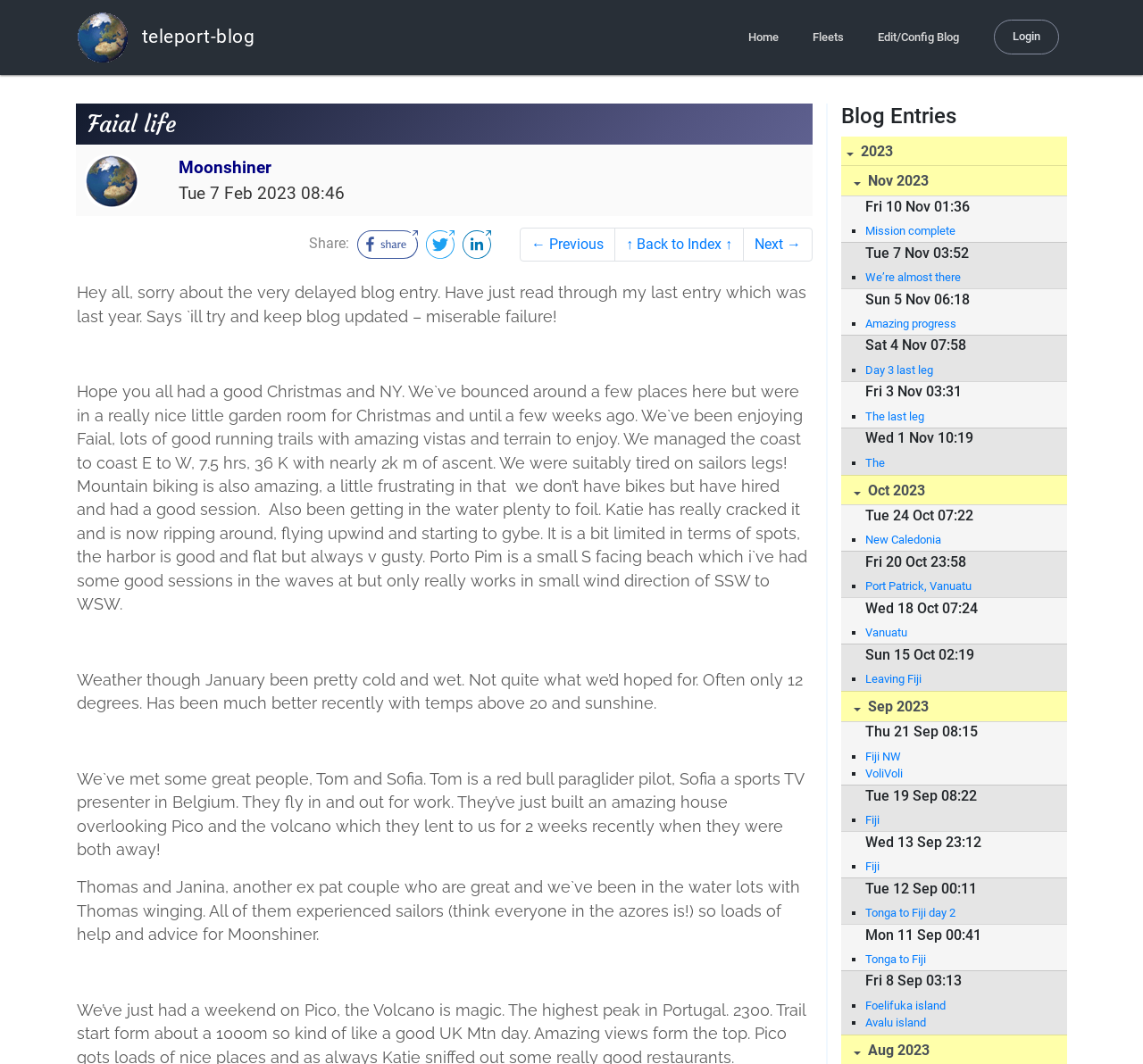Provide your answer in a single word or phrase: 
What is the purpose of the 'Share:' link?

To share the blog entry